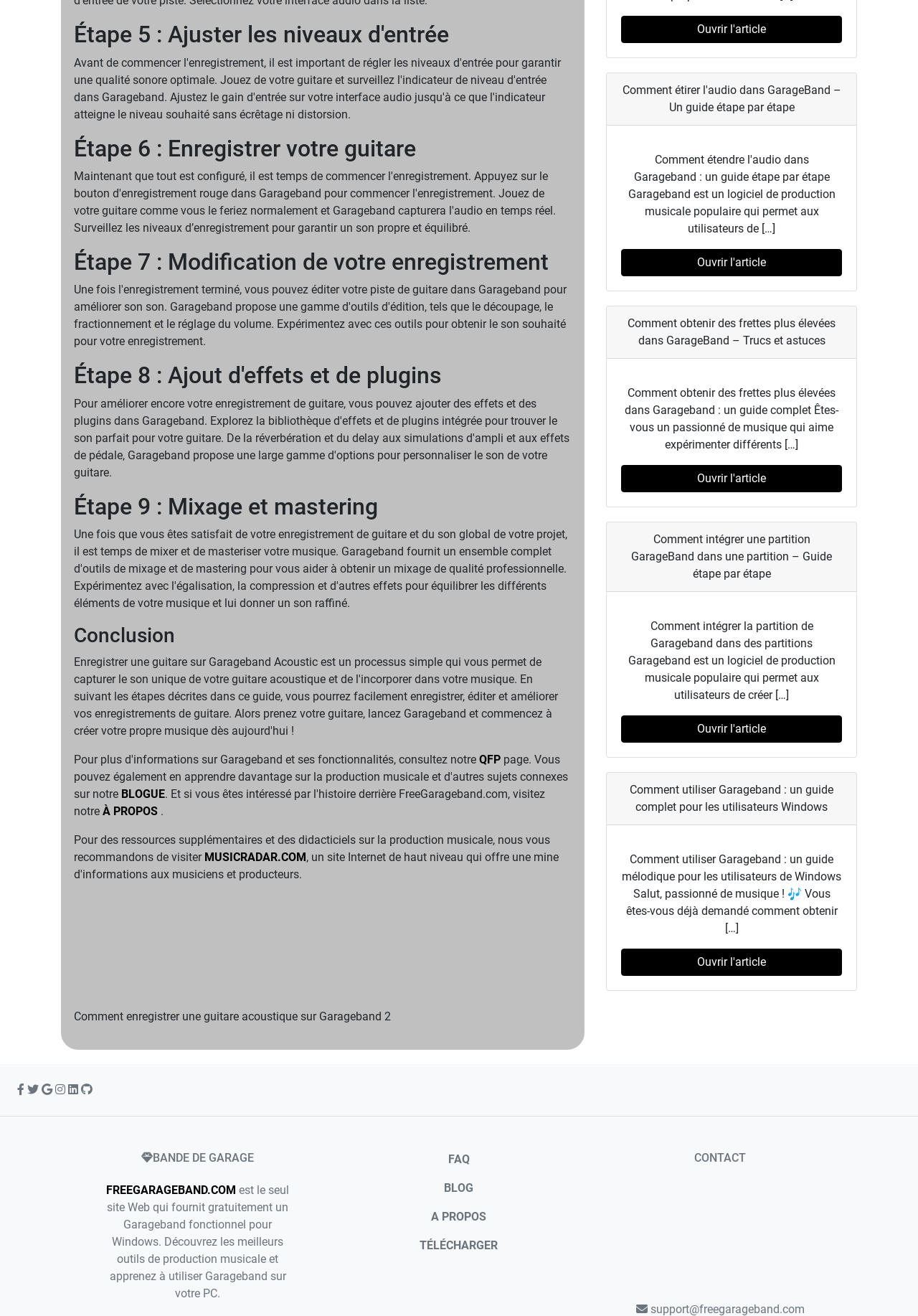Determine the bounding box for the described HTML element: "à propos". Ensure the coordinates are four float numbers between 0 and 1 in the format [left, top, right, bottom].

[0.112, 0.611, 0.172, 0.621]